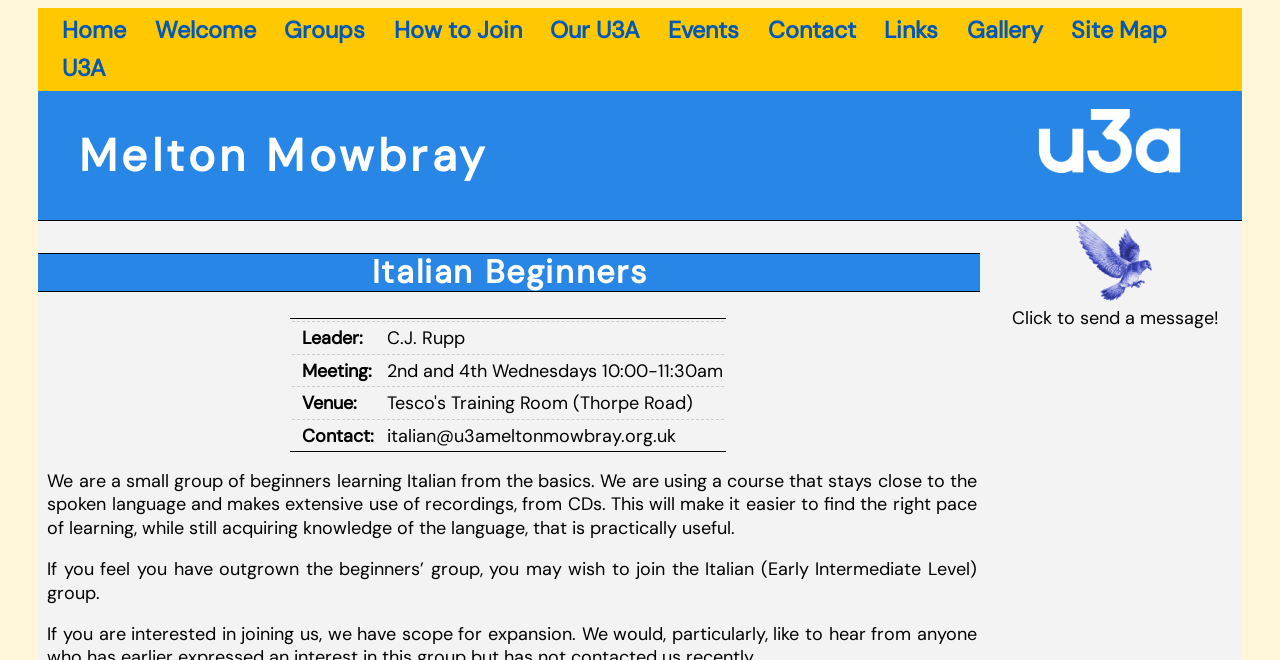Please determine the bounding box coordinates of the section I need to click to accomplish this instruction: "Click Home".

[0.049, 0.022, 0.099, 0.068]